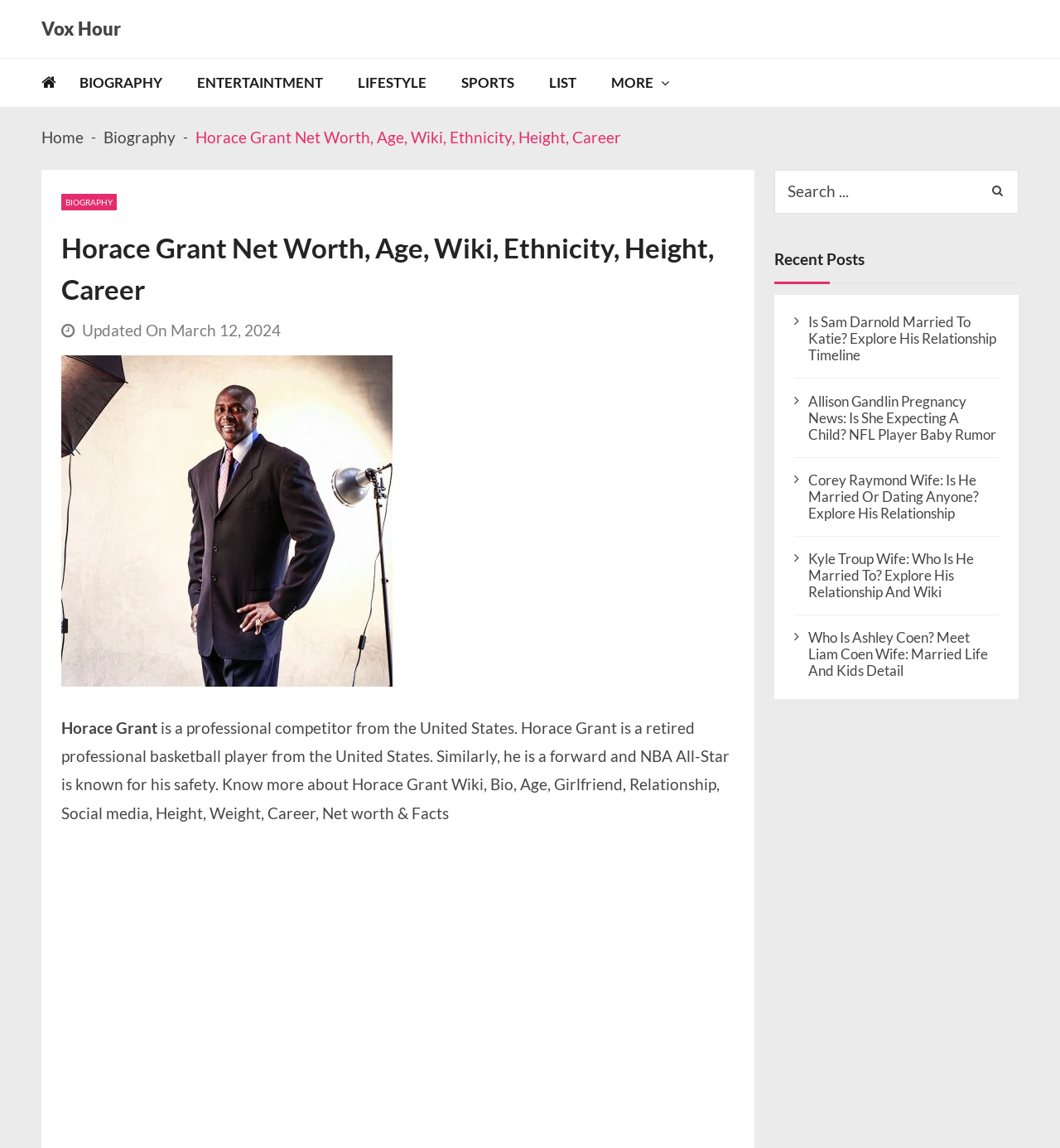What is the purpose of the search box?
Based on the image, provide a one-word or brief-phrase response.

To search for information